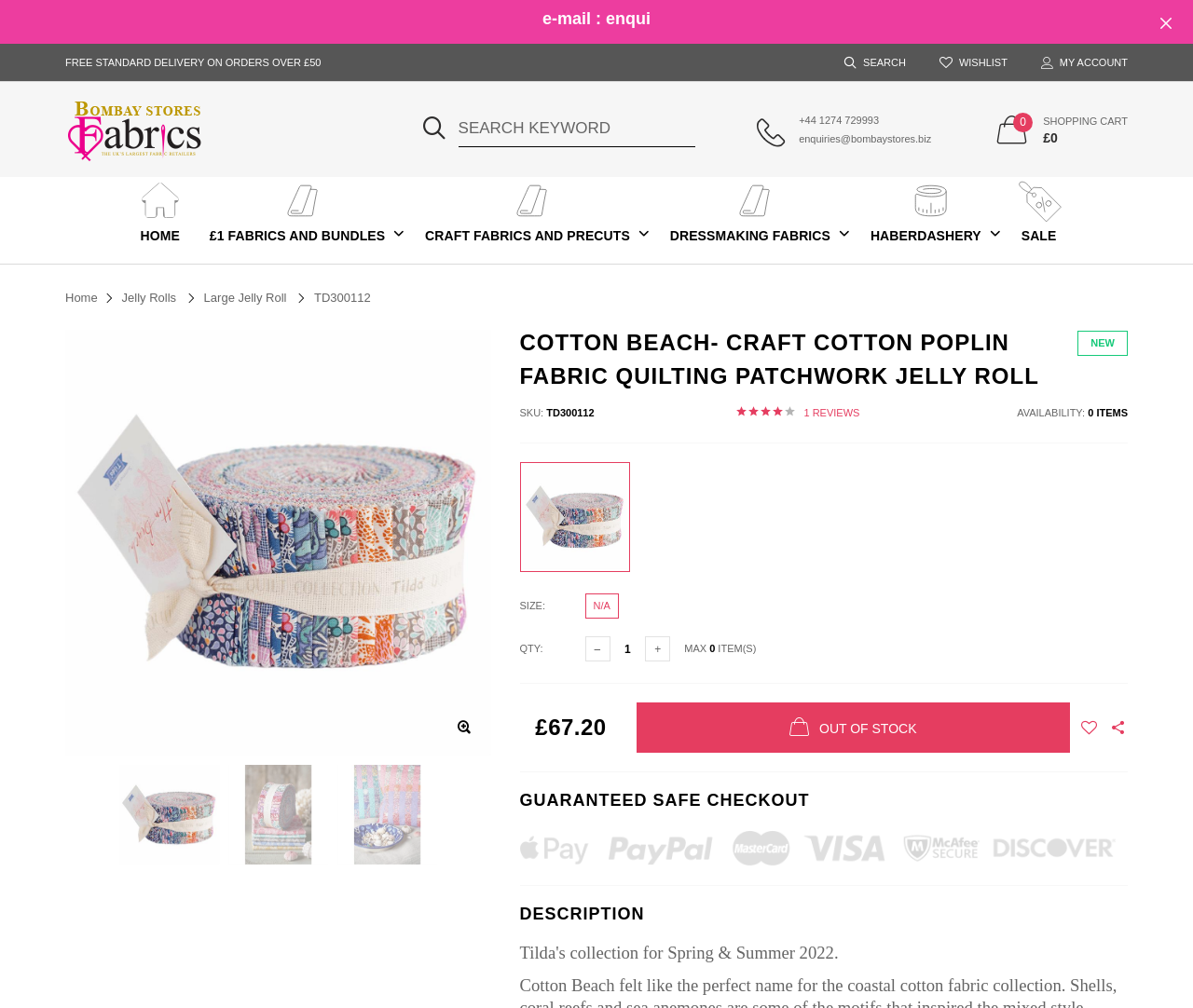Determine which piece of text is the heading of the webpage and provide it.

COTTON BEACH- CRAFT COTTON POPLIN FABRIC QUILTING PATCHWORK JELLY ROLL